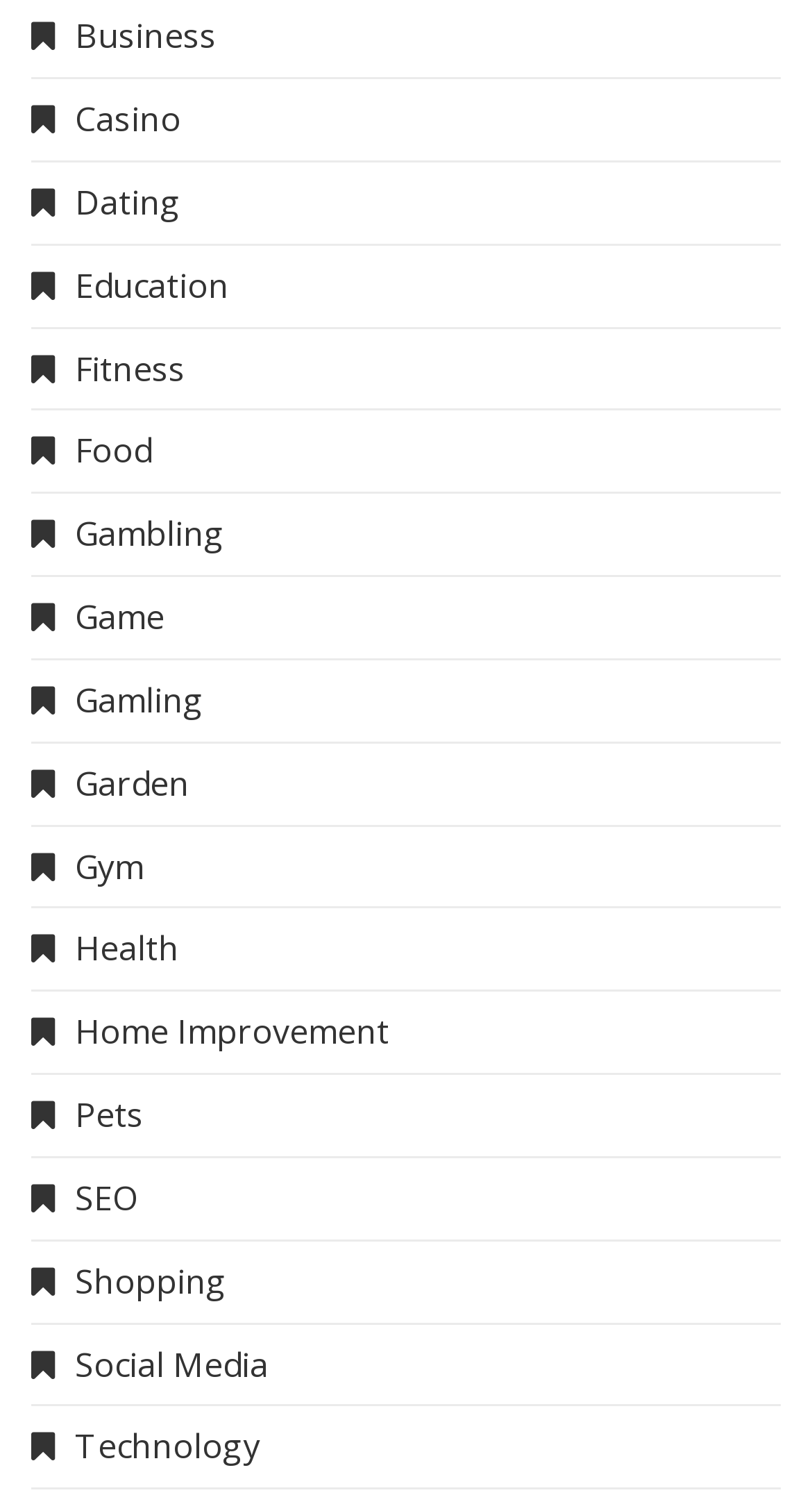Please determine the bounding box coordinates for the element with the description: "Home Improvement".

[0.038, 0.668, 0.479, 0.698]